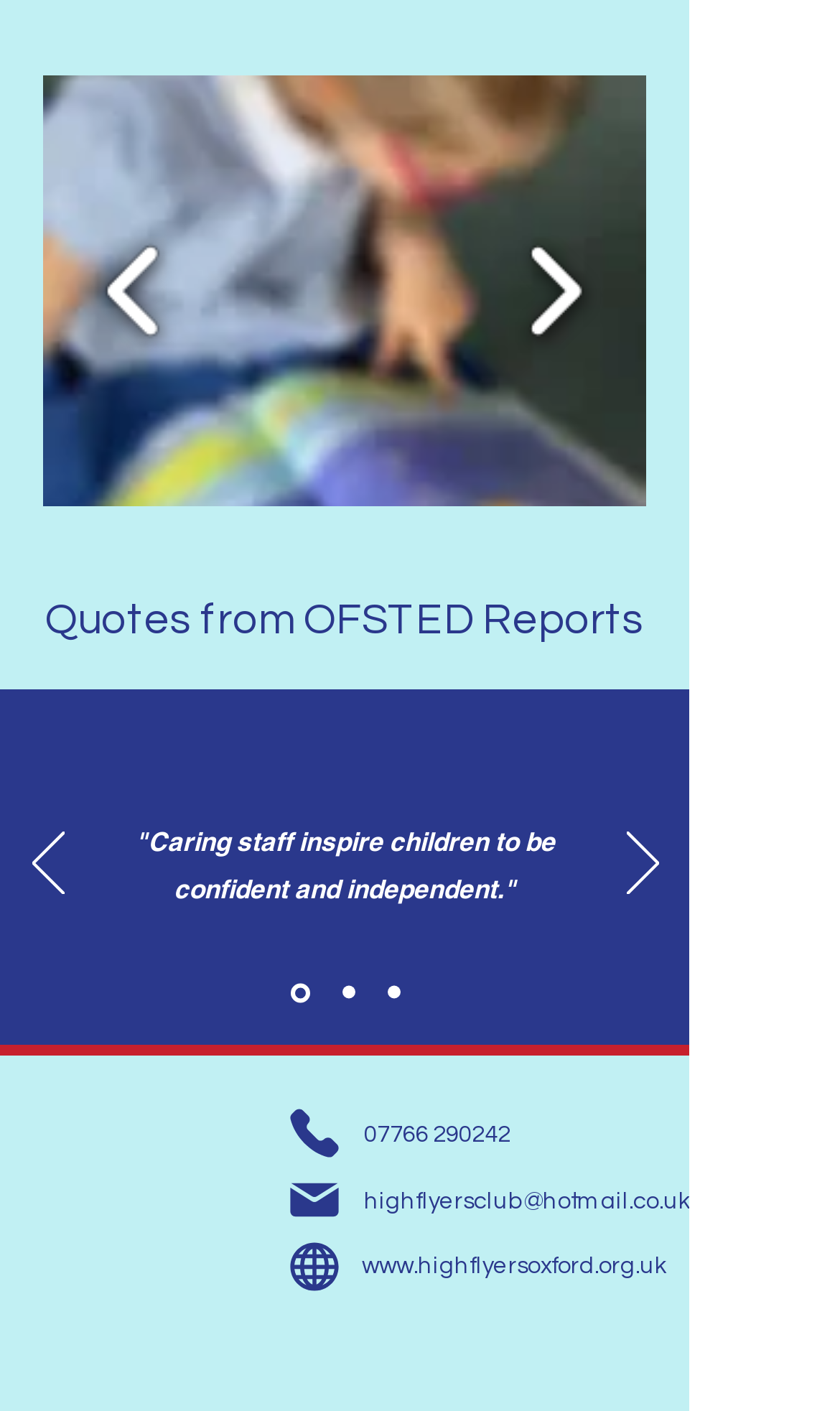What is the phone number?
Use the image to answer the question with a single word or phrase.

07766 290242